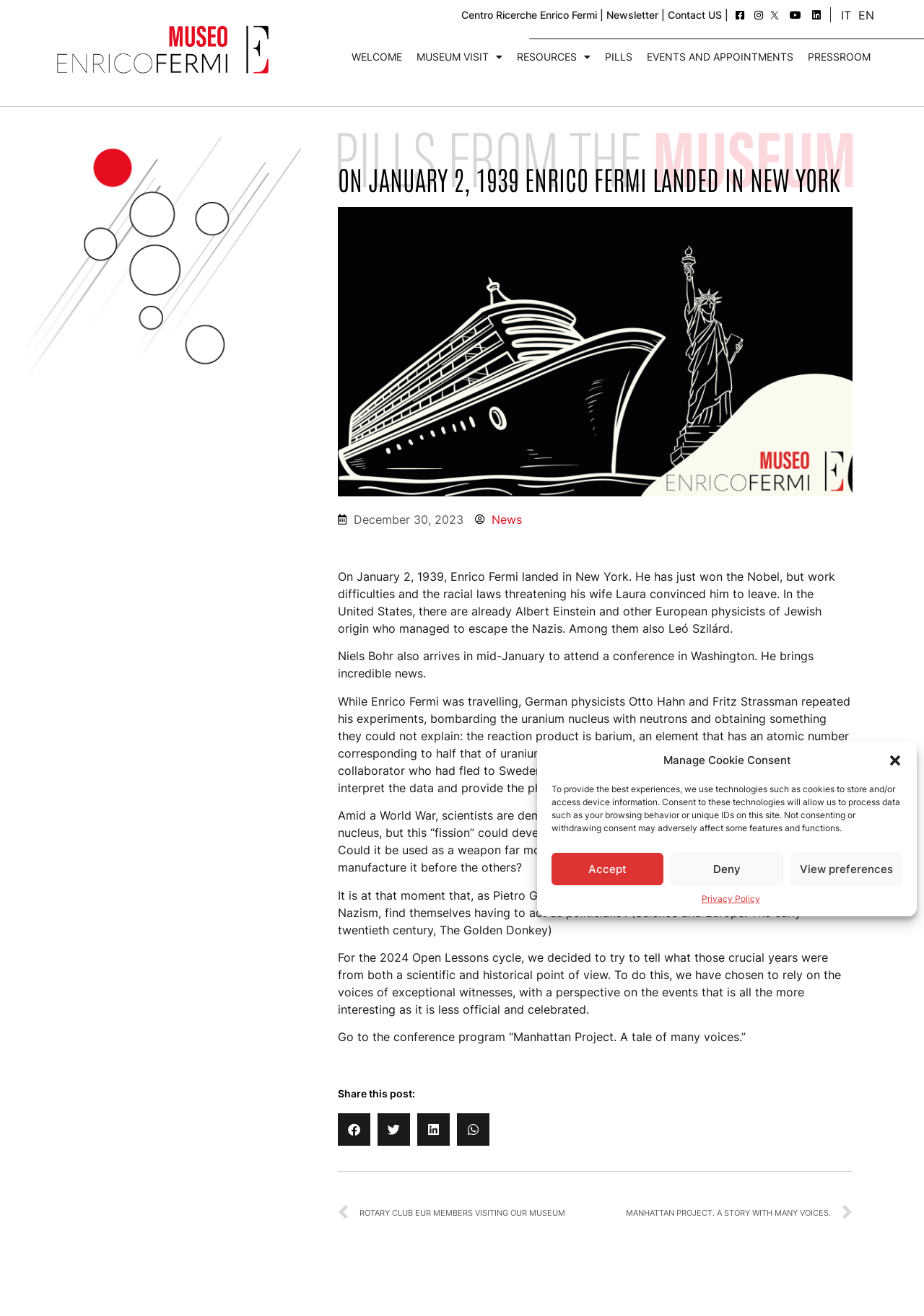Determine the bounding box coordinates (top-left x, top-left y, bottom-right x, bottom-right y) of the UI element described in the following text: Contact US |

[0.723, 0.005, 0.789, 0.017]